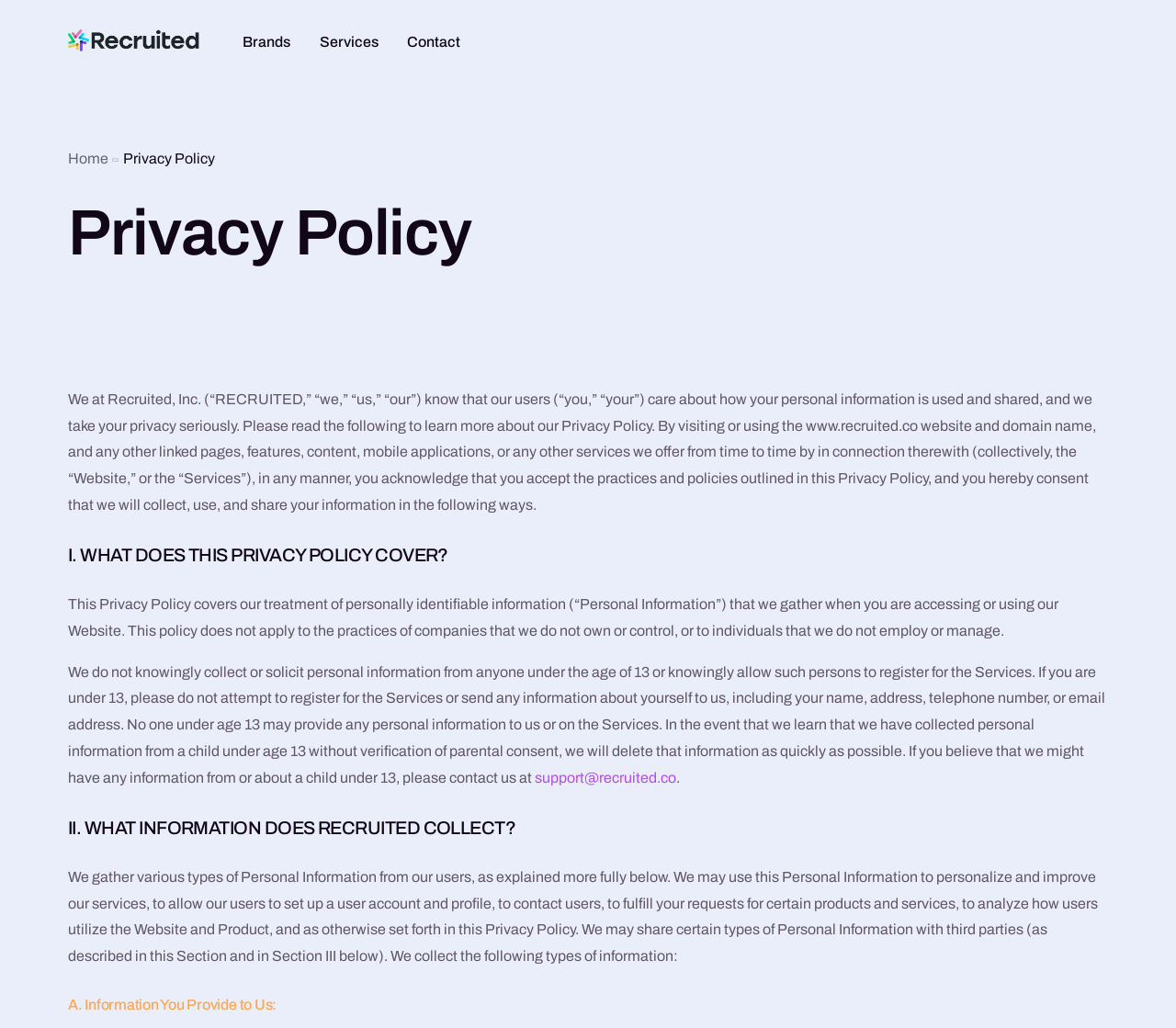Based on what you see in the screenshot, provide a thorough answer to this question: How can users contact Recruited regarding personal information?

The webpage provides an email address, support@recruited.co, for users to contact Recruited if they believe the company has collected personal information from a child under 13 without parental consent.